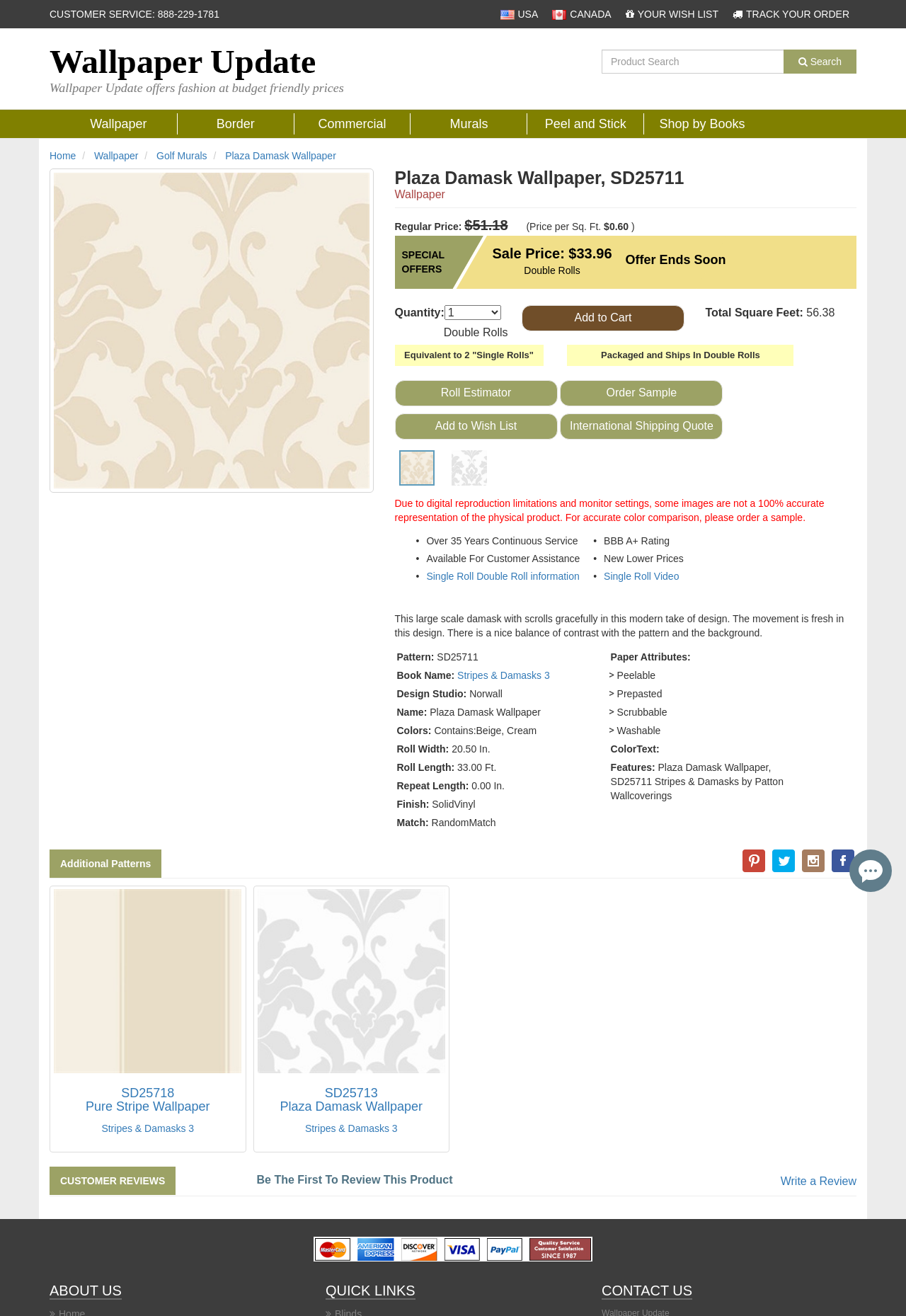Please determine the bounding box coordinates of the element's region to click for the following instruction: "Order a sample".

[0.618, 0.289, 0.798, 0.309]